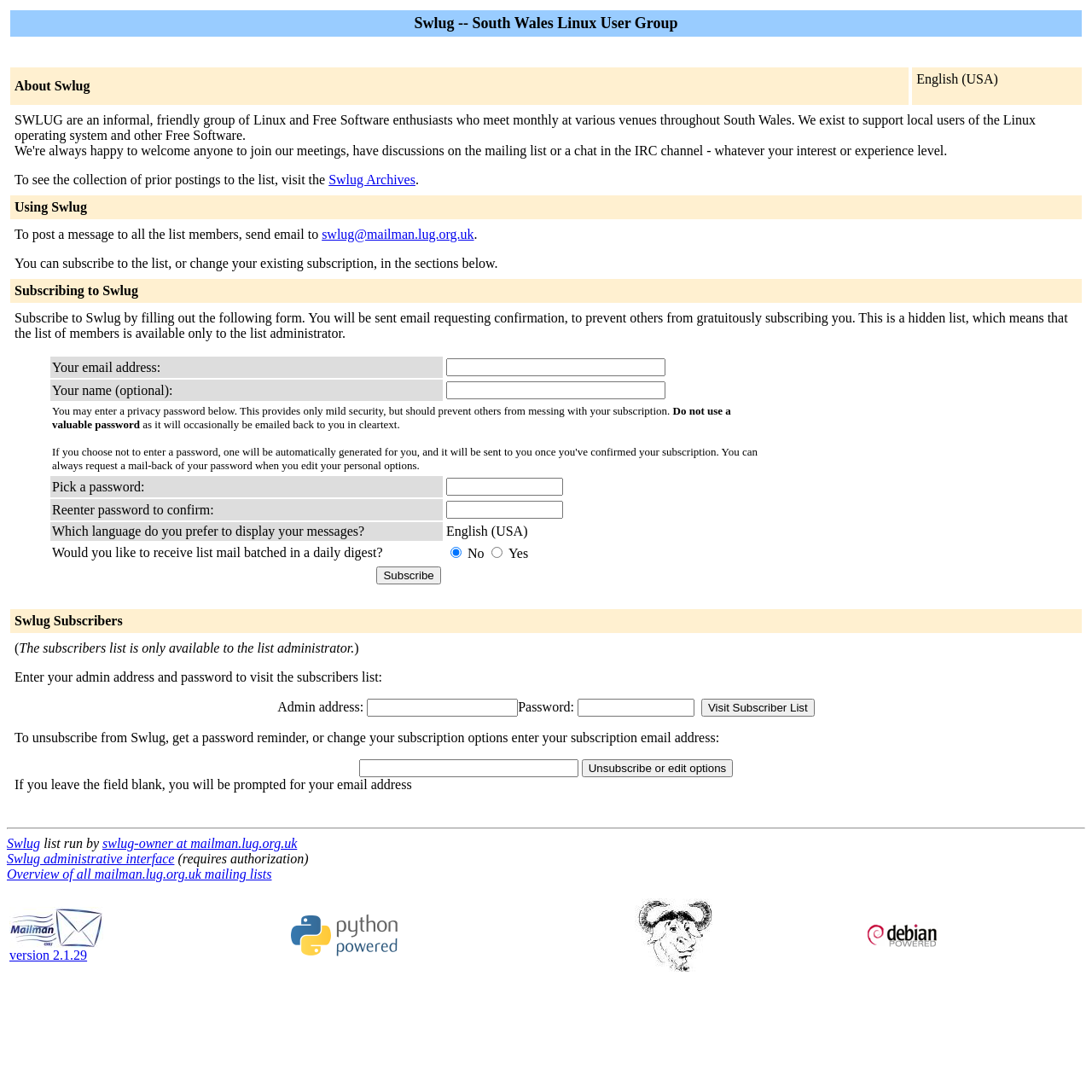Analyze the image and answer the question with as much detail as possible: 
How can I post a message to all list members?

The information on how to post a message to all list members can be found in the third row of the table, which says 'To post a message to all the list members, send email to swlug@mailman.lug.org.uk'.